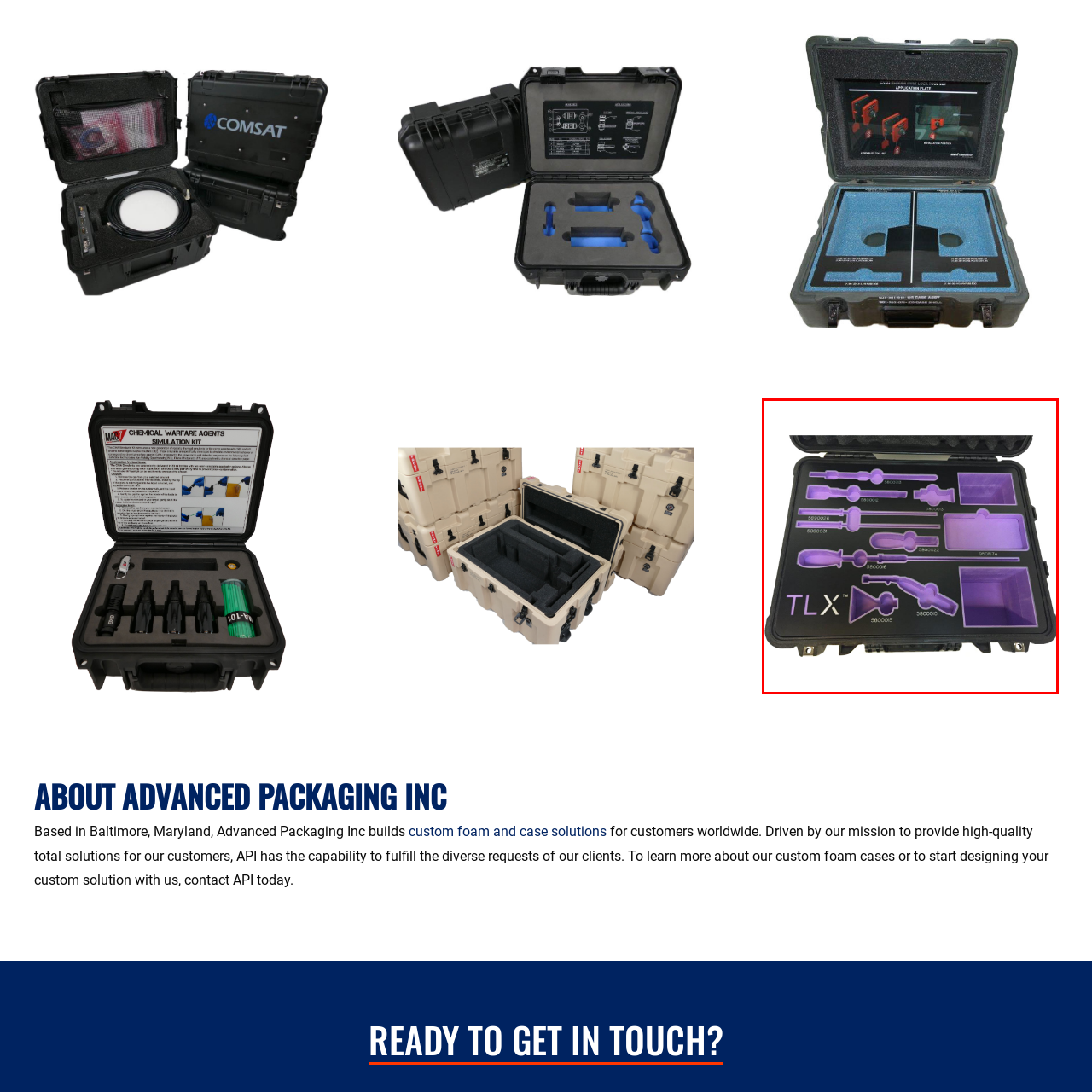What does the 'TLX™' branding suggest?
Examine the image within the red bounding box and provide a comprehensive answer to the question.

The presence of the 'TLX™' branding implies a focus on quality and precision, which is characteristic of custom foam cases tailored for various applications, as mentioned in the caption.